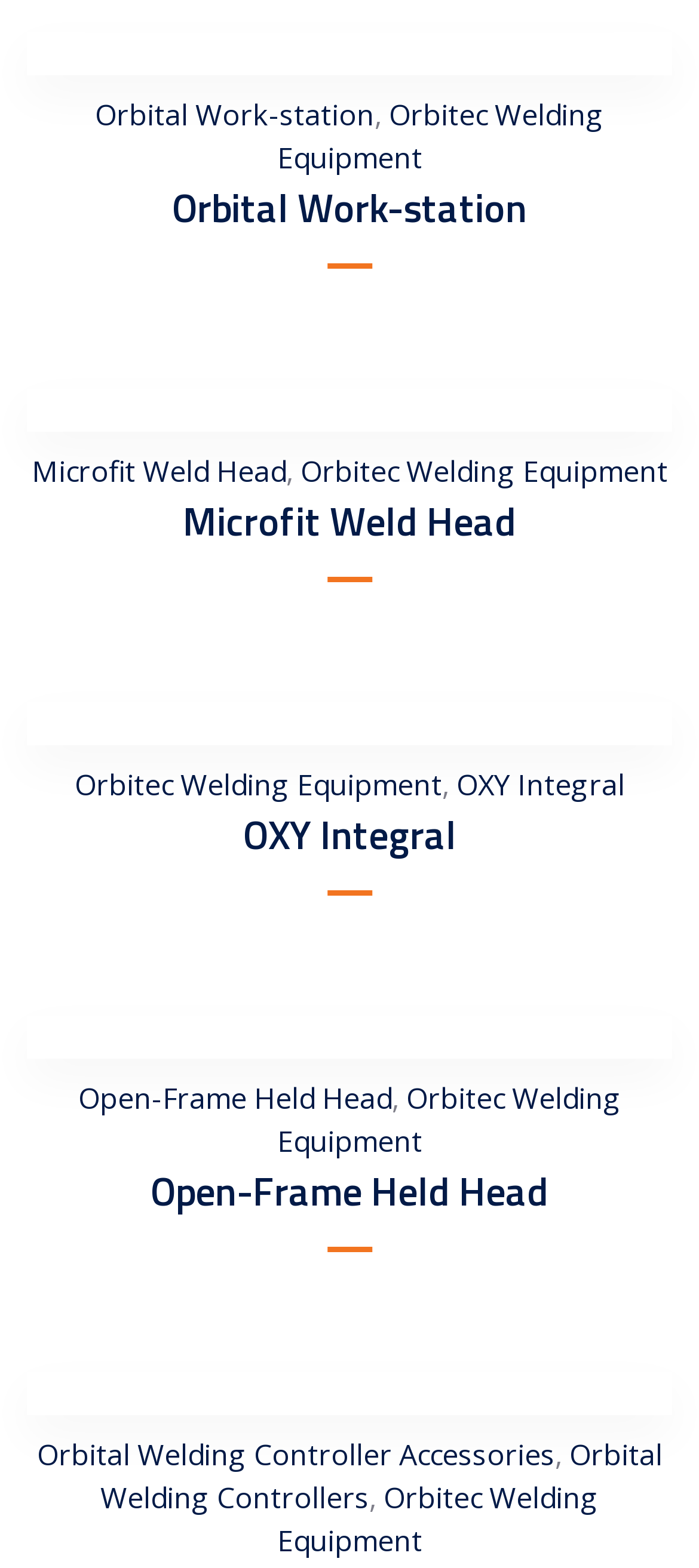Please find the bounding box coordinates of the element's region to be clicked to carry out this instruction: "access OXY Integral".

[0.653, 0.488, 0.894, 0.513]